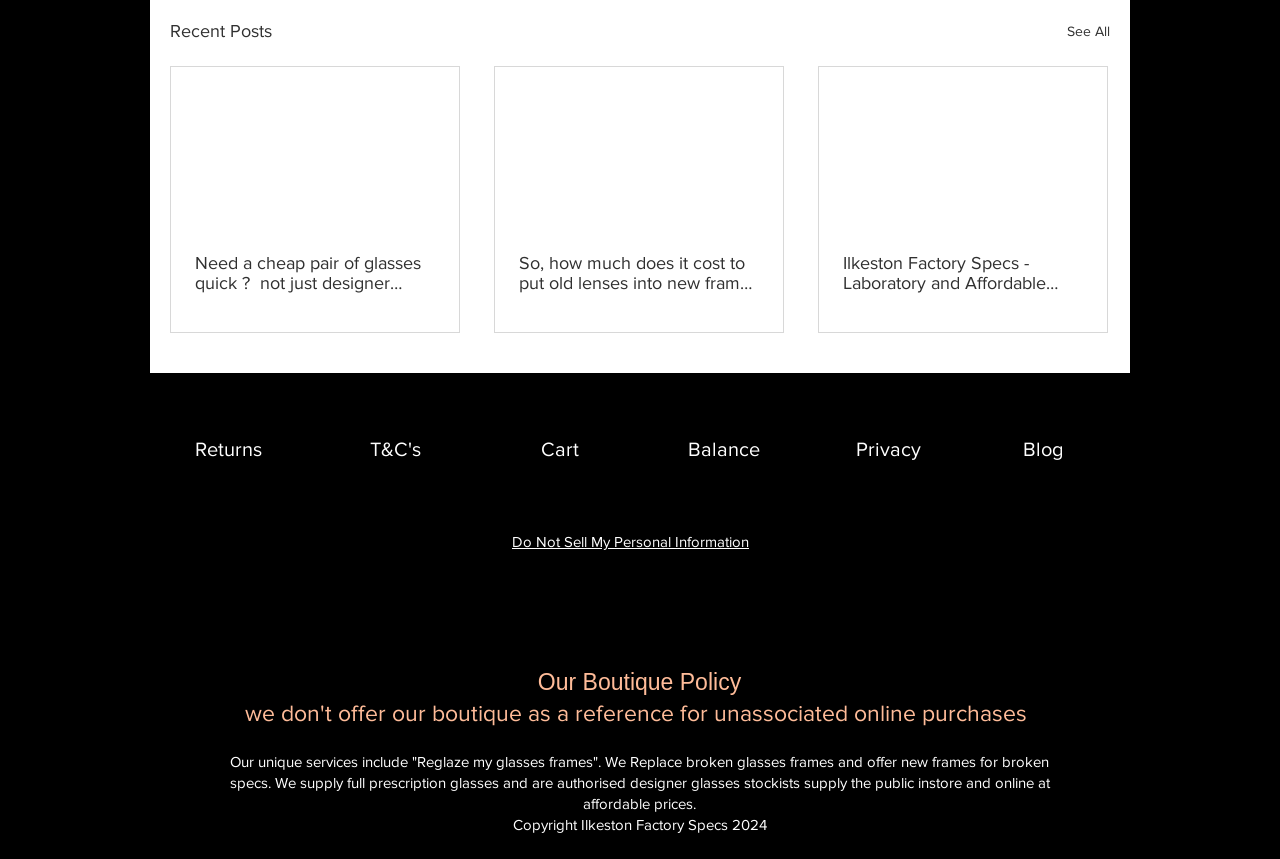Show the bounding box coordinates for the HTML element described as: "PANEL BOARD SERVICES".

None